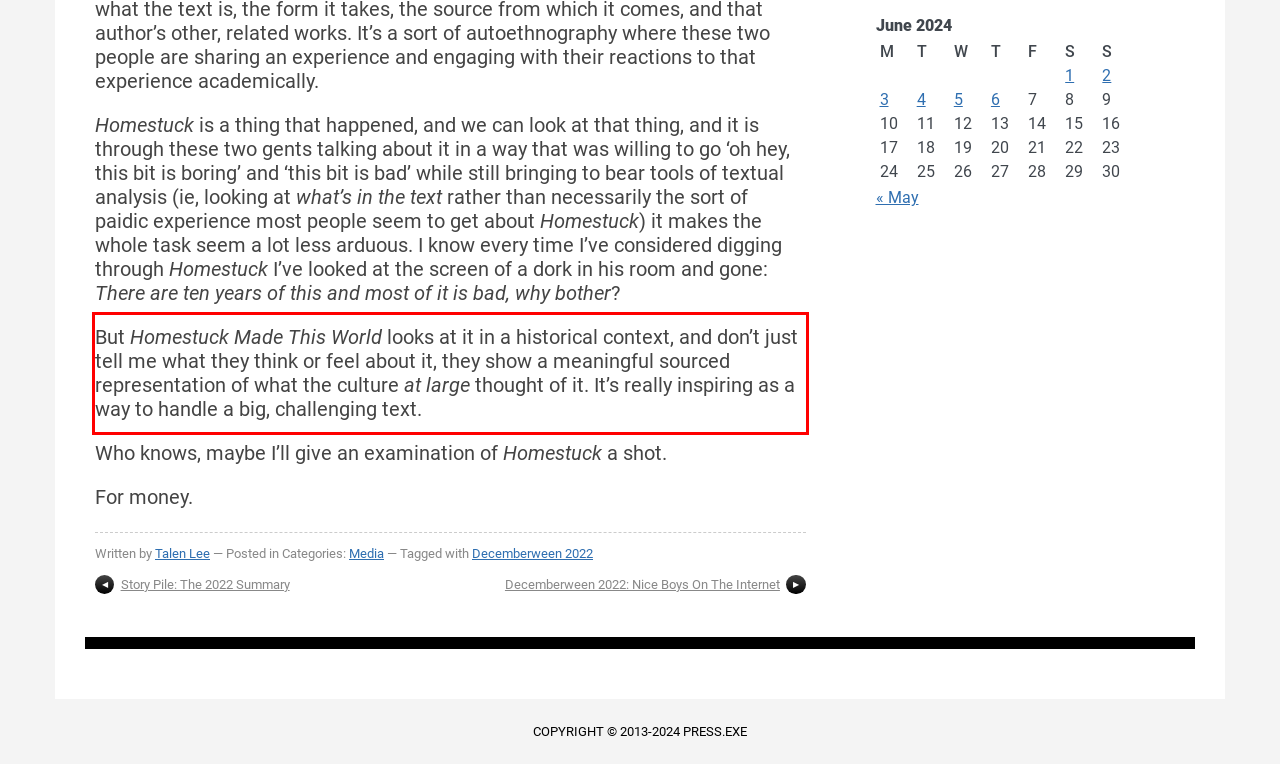Look at the provided screenshot of the webpage and perform OCR on the text within the red bounding box.

But Homestuck Made This World looks at it in a historical context, and don’t just tell me what they think or feel about it, they show a meaningful sourced representation of what the culture at large thought of it. It’s really inspiring as a way to handle a big, challenging text.